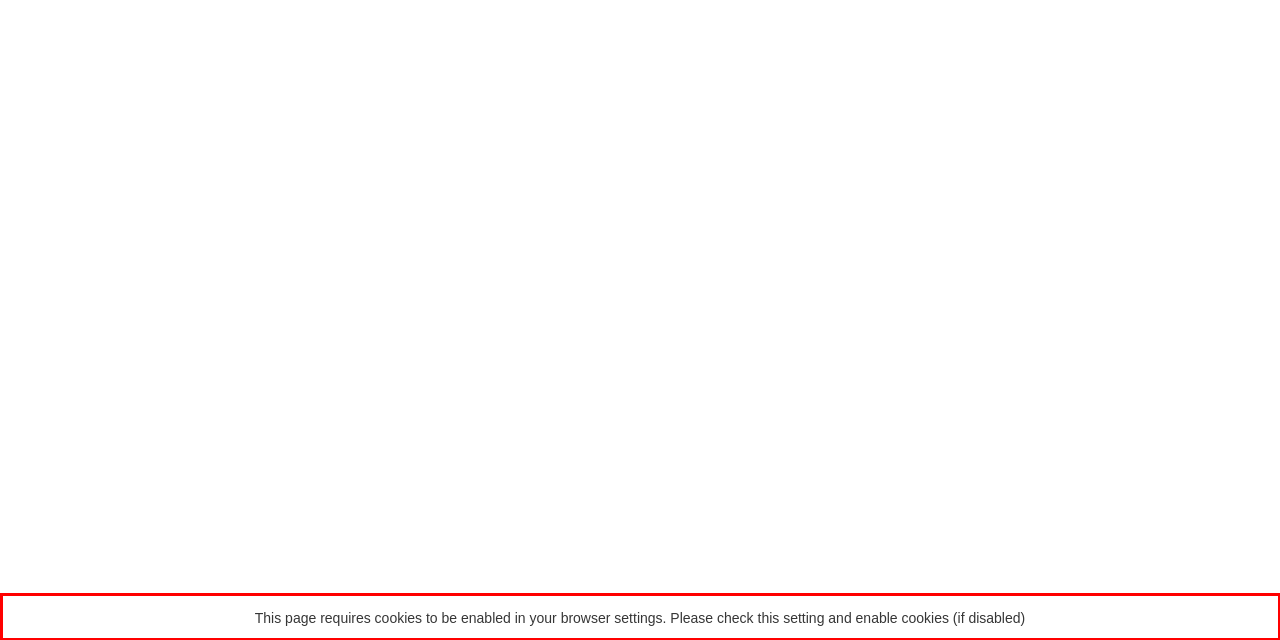You are given a screenshot showing a webpage with a red bounding box. Perform OCR to capture the text within the red bounding box.

This page requires cookies to be enabled in your browser settings. Please check this setting and enable cookies (if disabled)